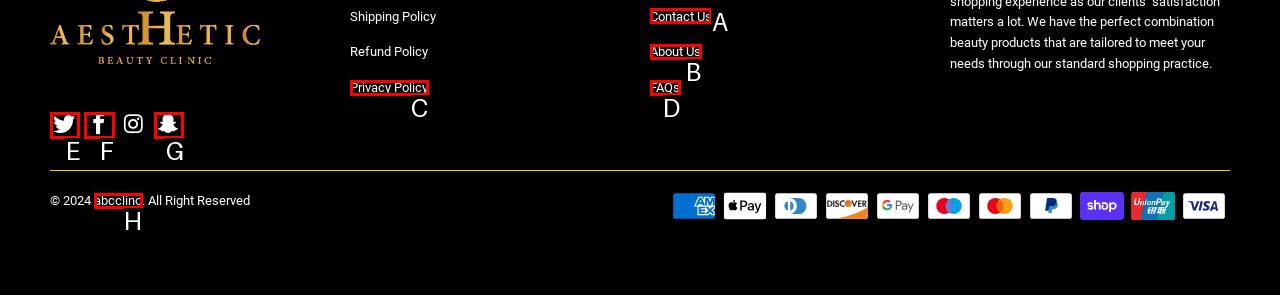Figure out which option to click to perform the following task: Click Contact Us
Provide the letter of the correct option in your response.

A